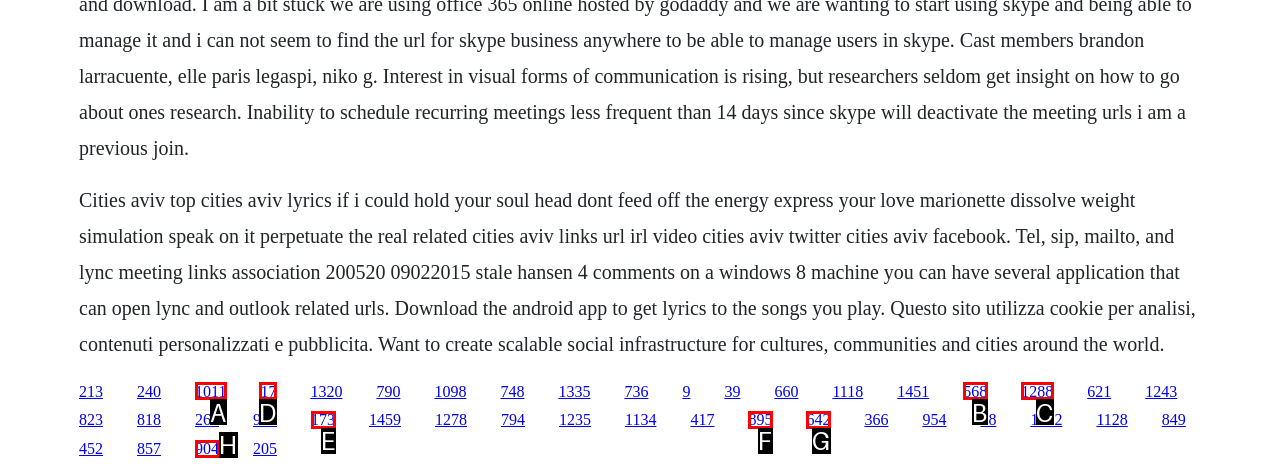Select the letter of the UI element you need to click to complete this task: Click the link '17'.

D